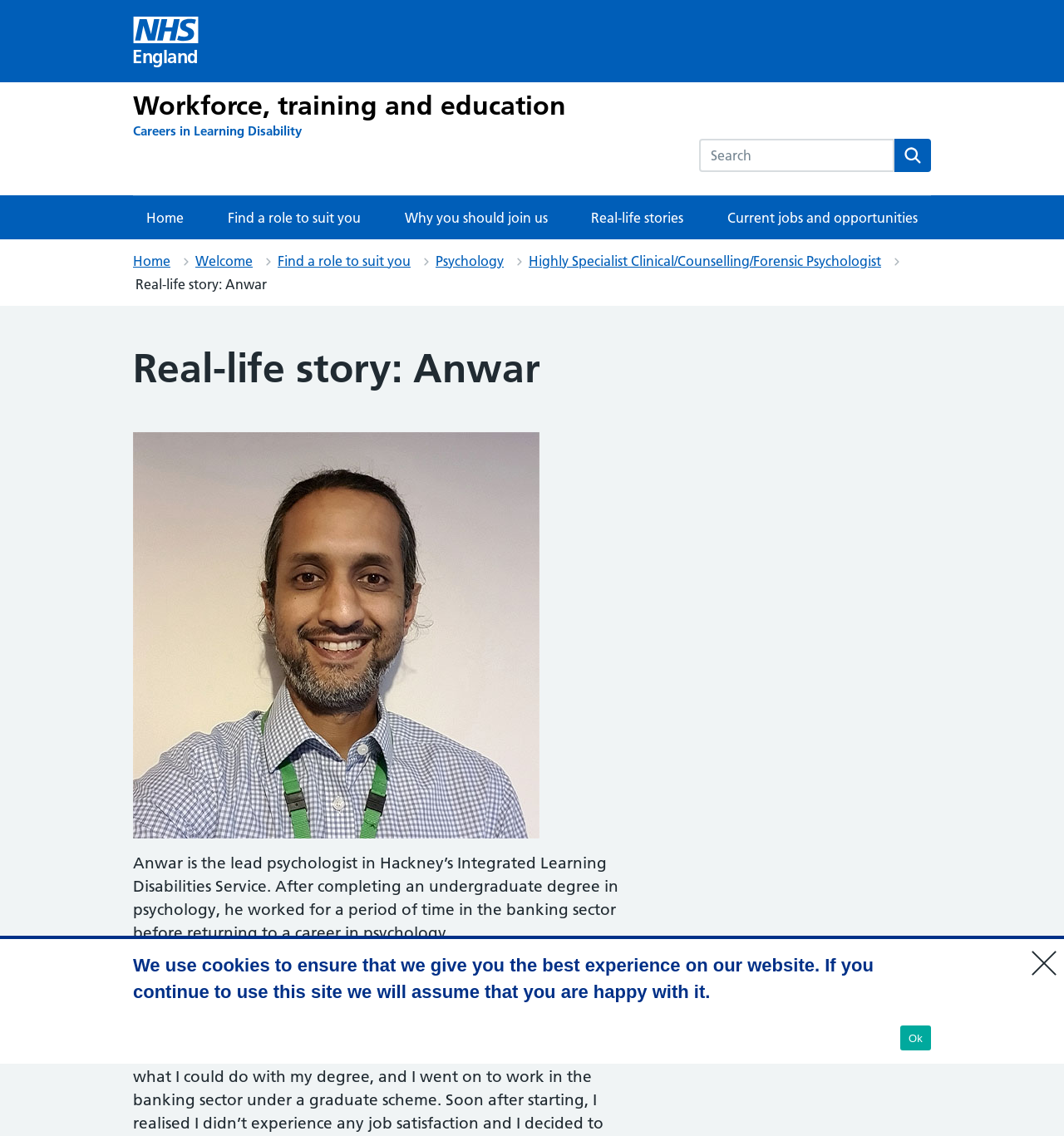What is the purpose of the search bar?
Look at the image and provide a short answer using one word or a phrase.

Search this website